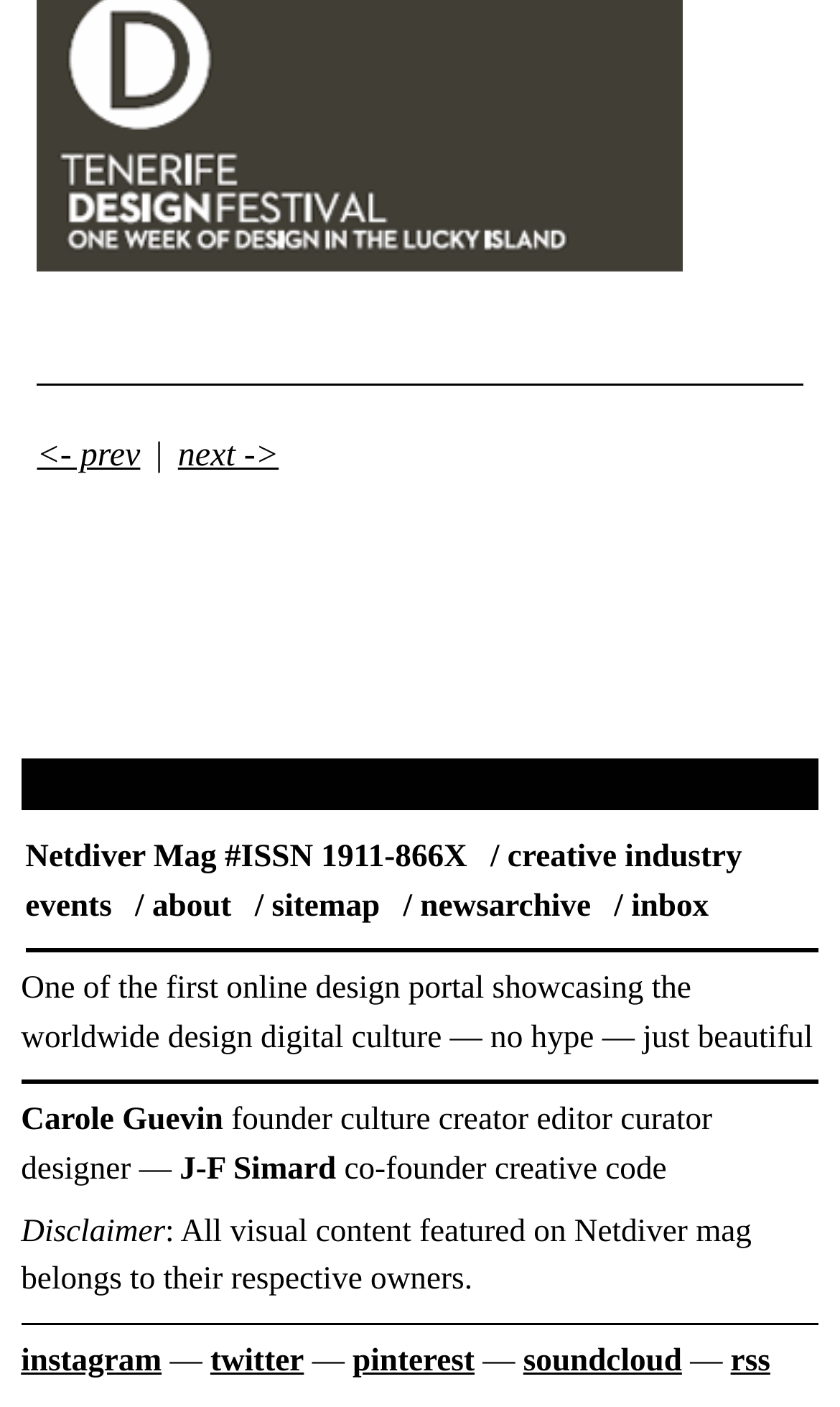Kindly respond to the following question with a single word or a brief phrase: 
What is the role of Carole Guevin in Netdiver Mag?

founder culture creator editor curator designer